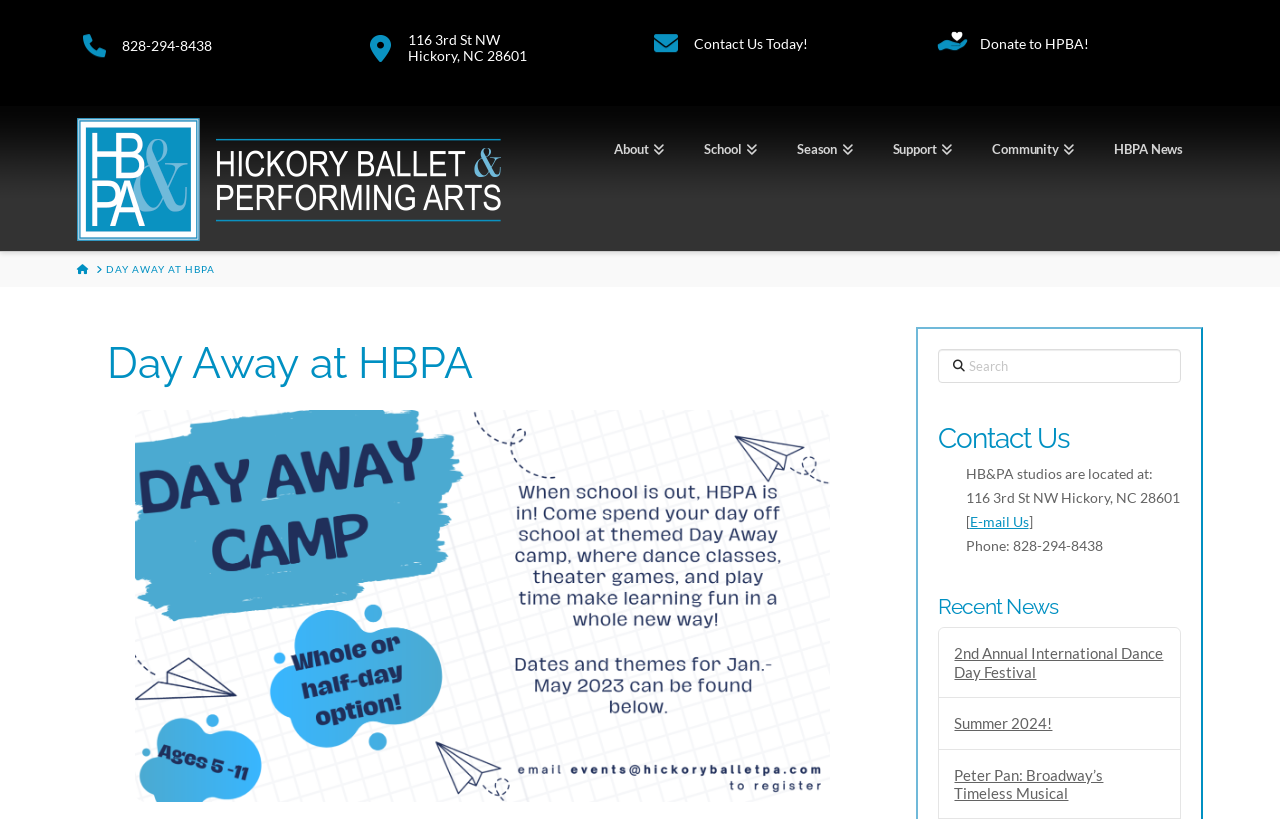Use a single word or phrase to answer the question:
What is the name of the musical mentioned on the webpage?

Peter Pan